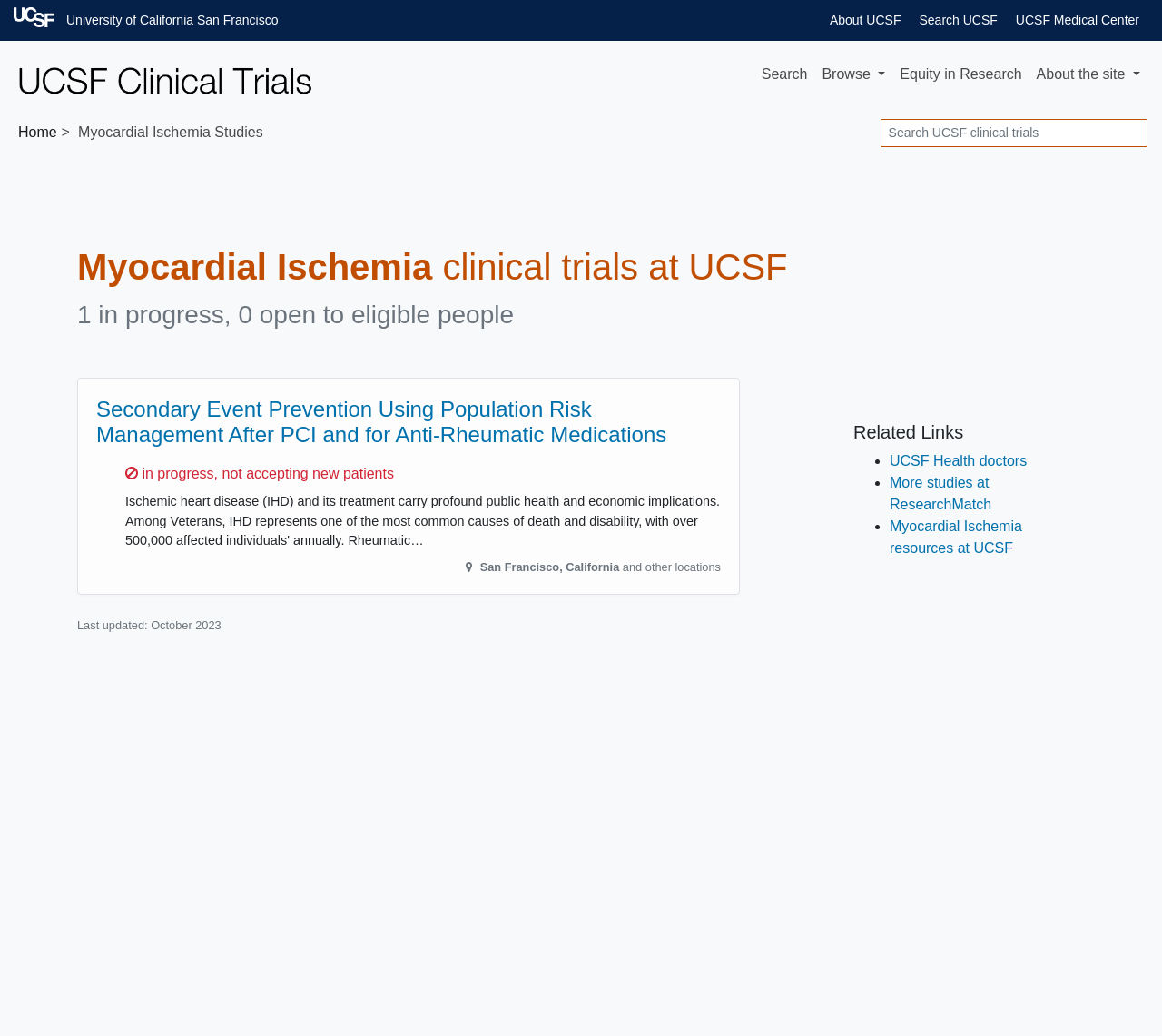What is the location of the clinical trial?
Please provide a comprehensive answer based on the information in the image.

I found the answer by looking at the text below the trial description, which mentions 'San Francisco' and 'California' as the locations.